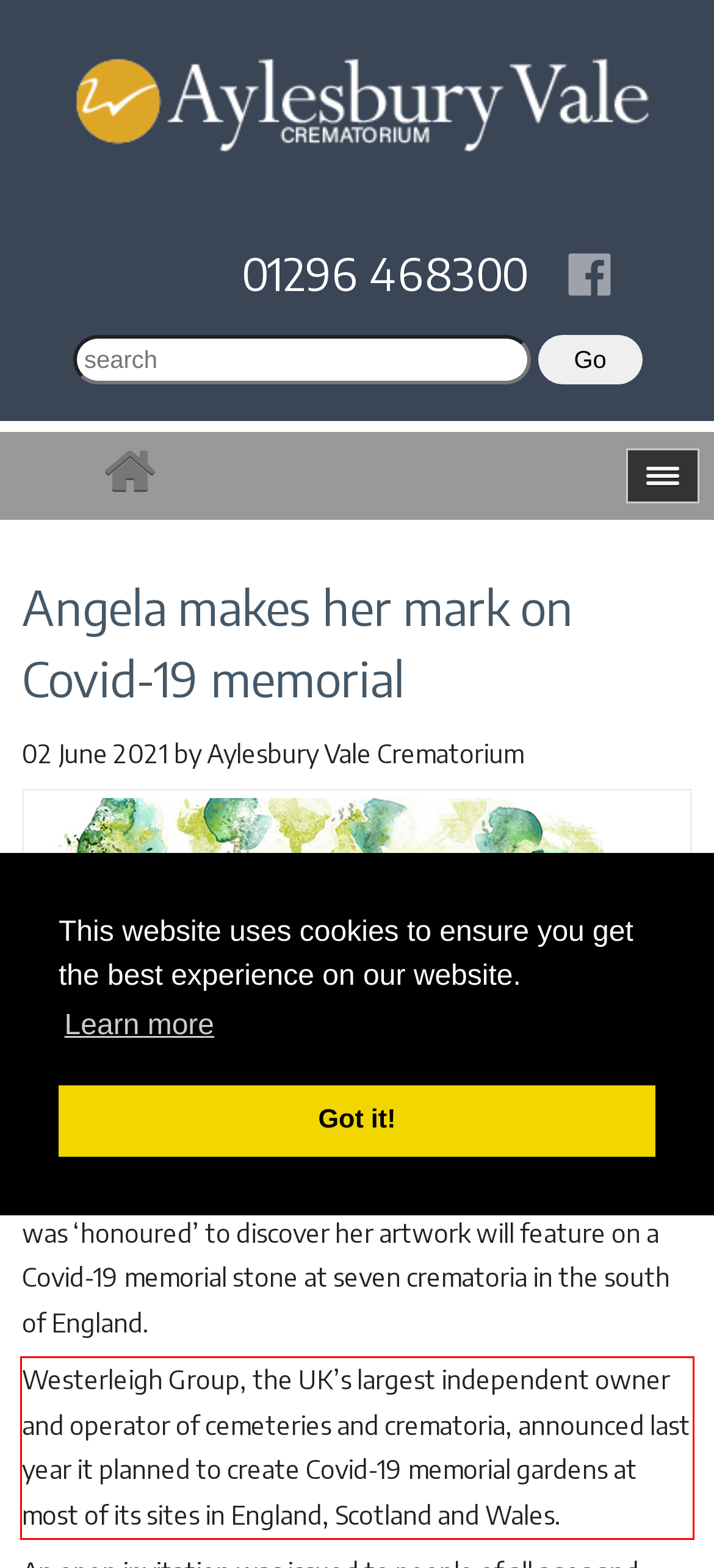You are given a webpage screenshot with a red bounding box around a UI element. Extract and generate the text inside this red bounding box.

Westerleigh Group, the UK’s largest independent owner and operator of cemeteries and crematoria, announced last year it planned to create Covid-19 memorial gardens at most of its sites in England, Scotland and Wales.